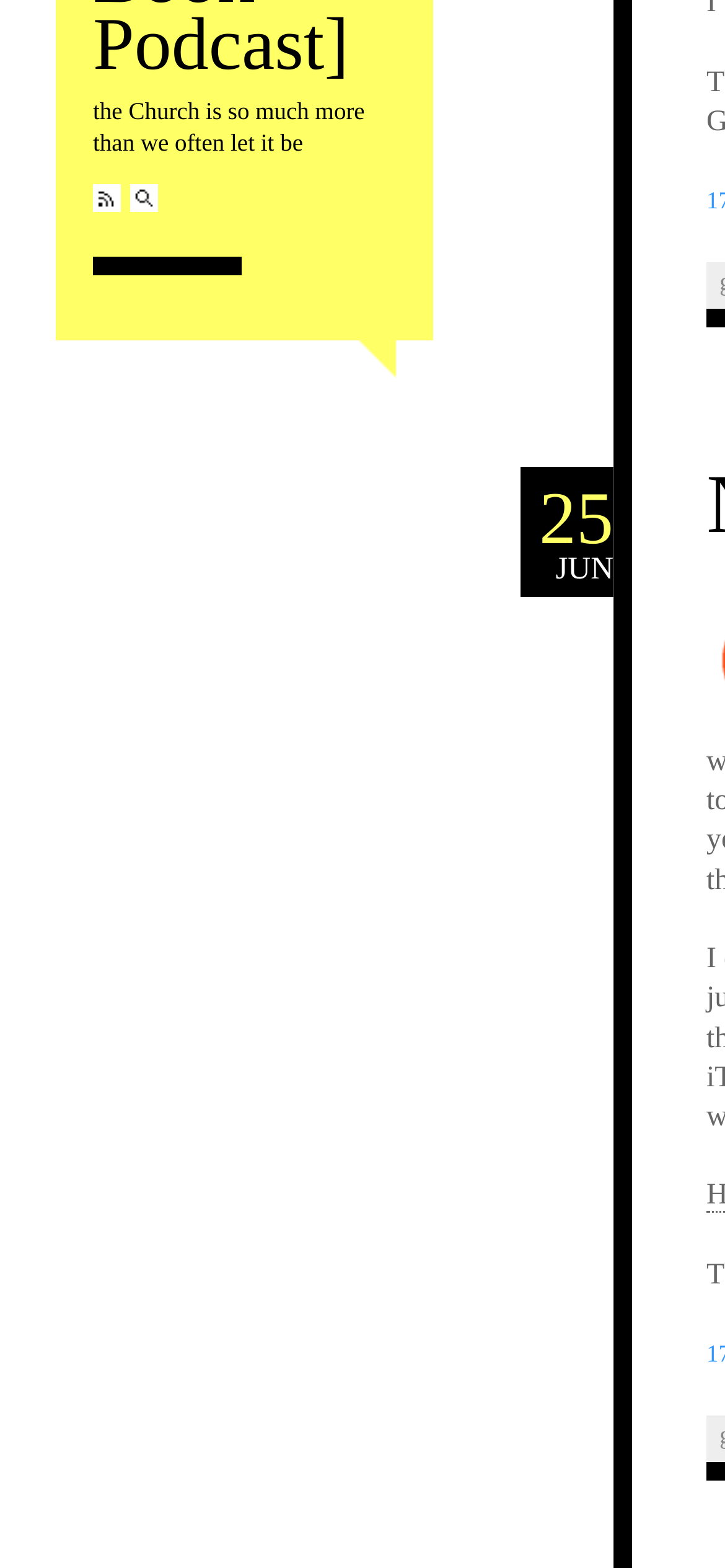Please specify the bounding box coordinates in the format (top-left x, top-left y, bottom-right x, bottom-right y), with all values as floating point numbers between 0 and 1. Identify the bounding box of the UI element described by: 25 Jun

[0.718, 0.309, 0.846, 0.372]